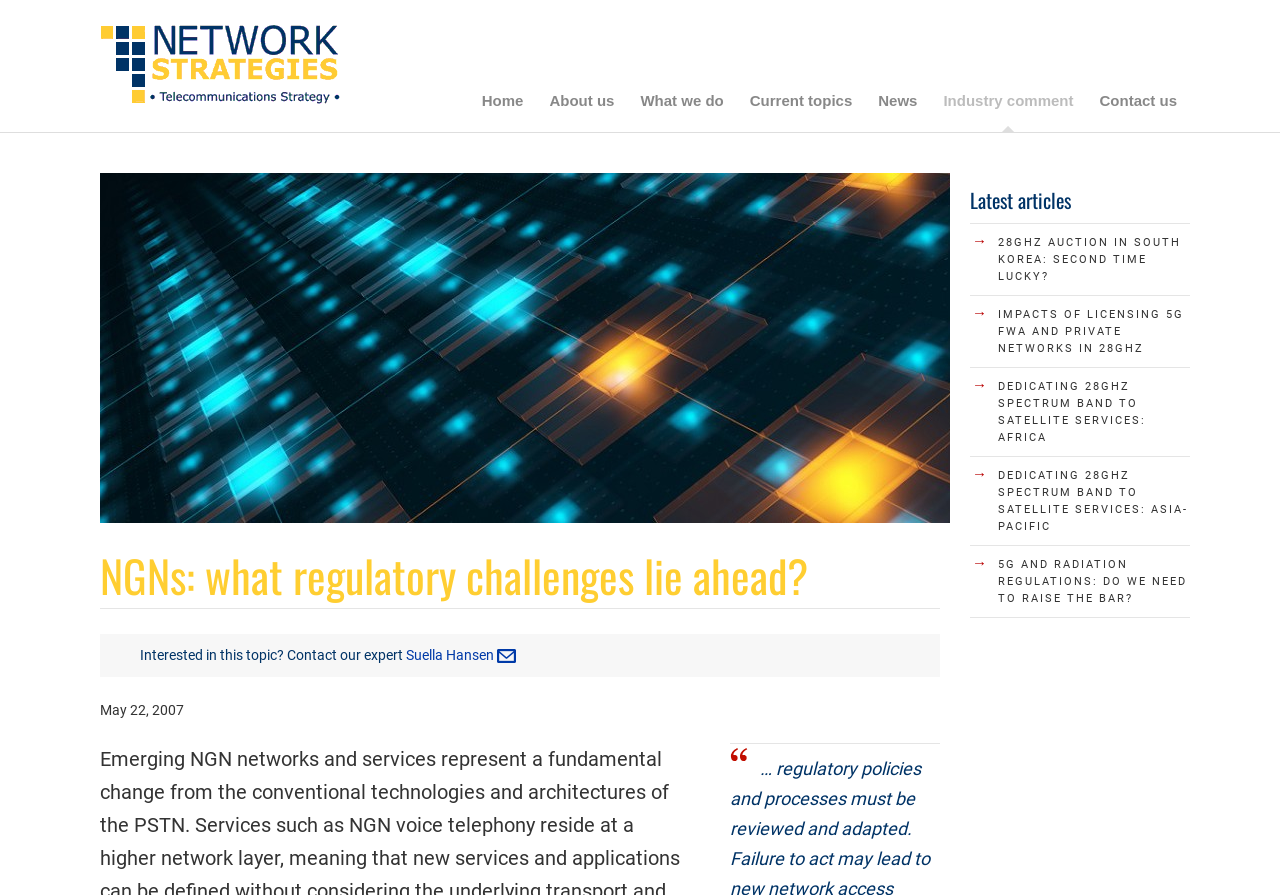What is the date of the article 'NGNs: what regulatory challenges lie ahead?'?
Please provide a single word or phrase as your answer based on the image.

May 22, 2007